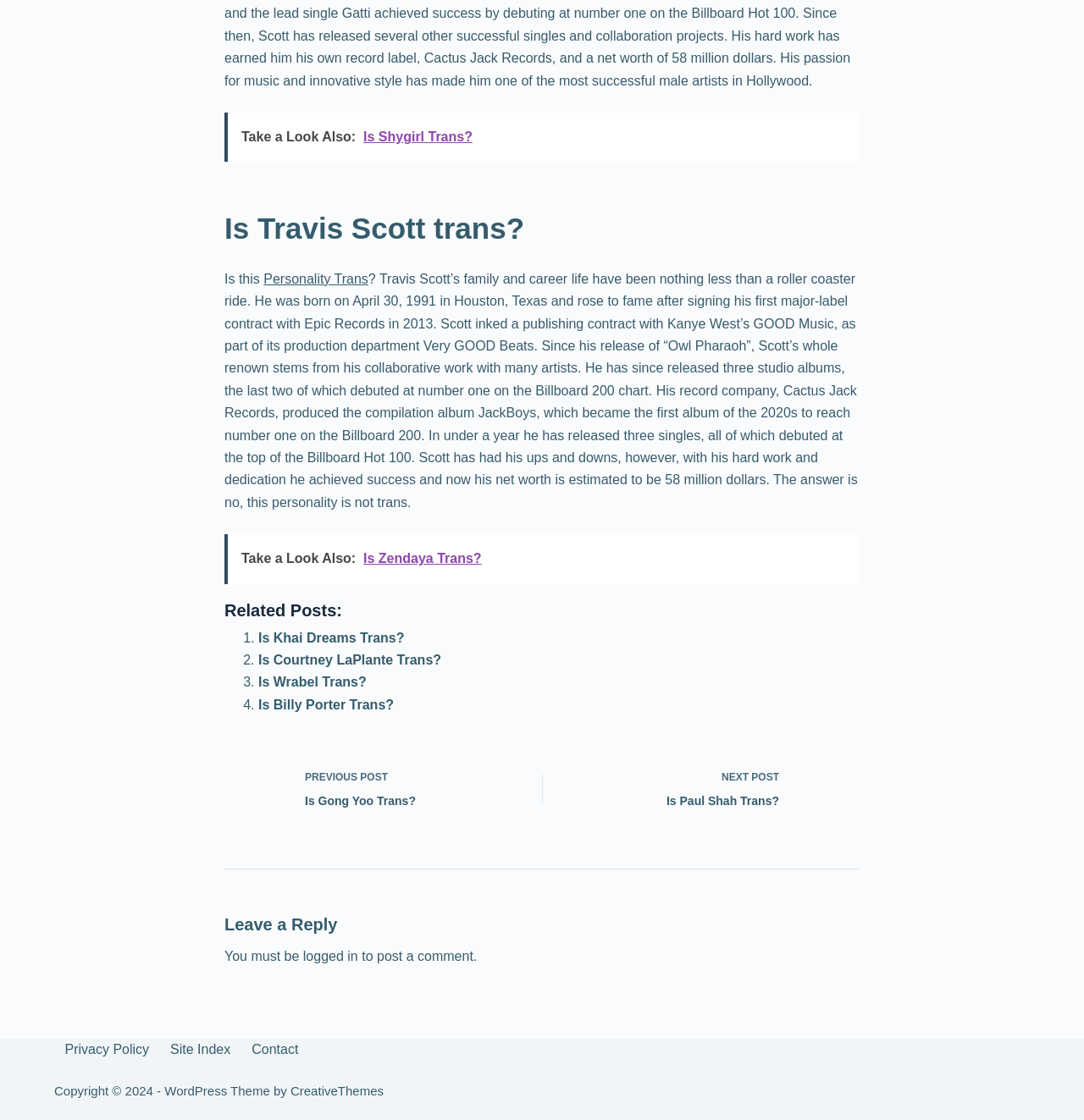What is the estimated net worth of Travis Scott?
Give a detailed explanation using the information visible in the image.

According to the webpage, Travis Scott's net worth is estimated to be 58 million dollars, which is mentioned in the text that describes his career and life.